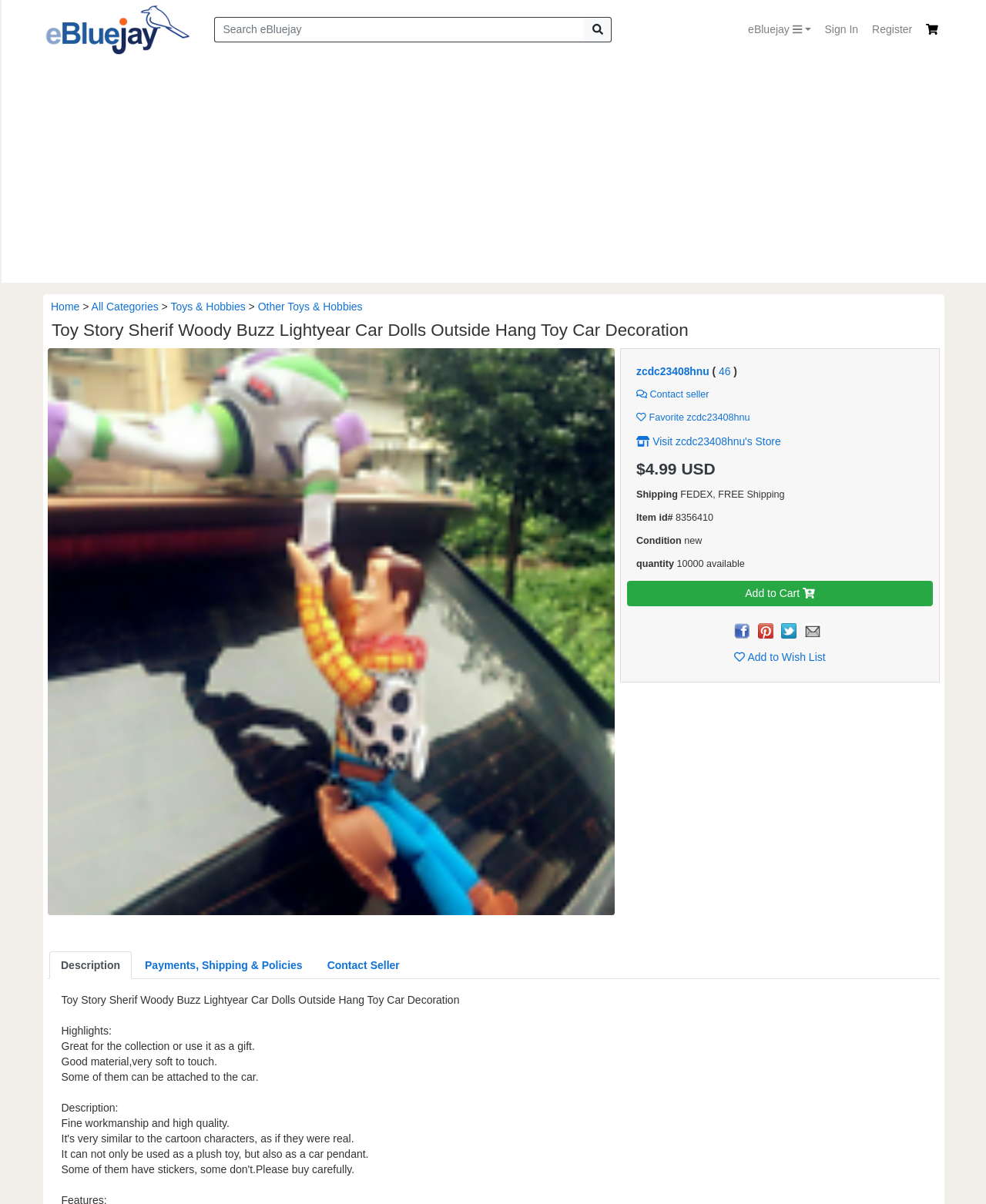Find the primary header on the webpage and provide its text.

Toy Story Sherif Woody Buzz Lightyear Car Dolls Outside Hang Toy Car Decoration